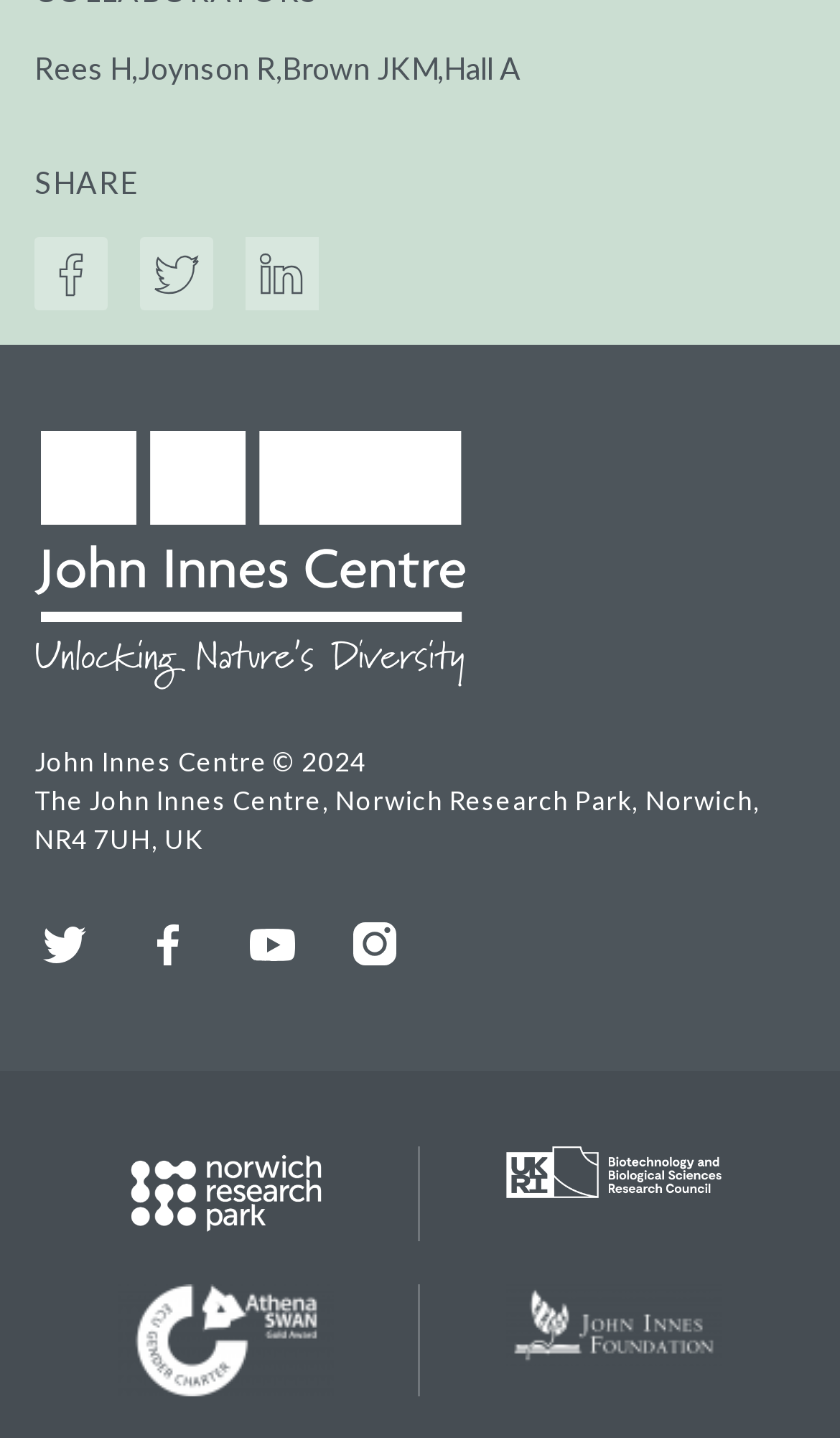What is the copyright year?
Answer the question with a detailed explanation, including all necessary information.

The copyright year can be found in the StaticText element with bounding box coordinates [0.041, 0.519, 0.437, 0.541], which contains the text 'John Innes Centre © 2024'.